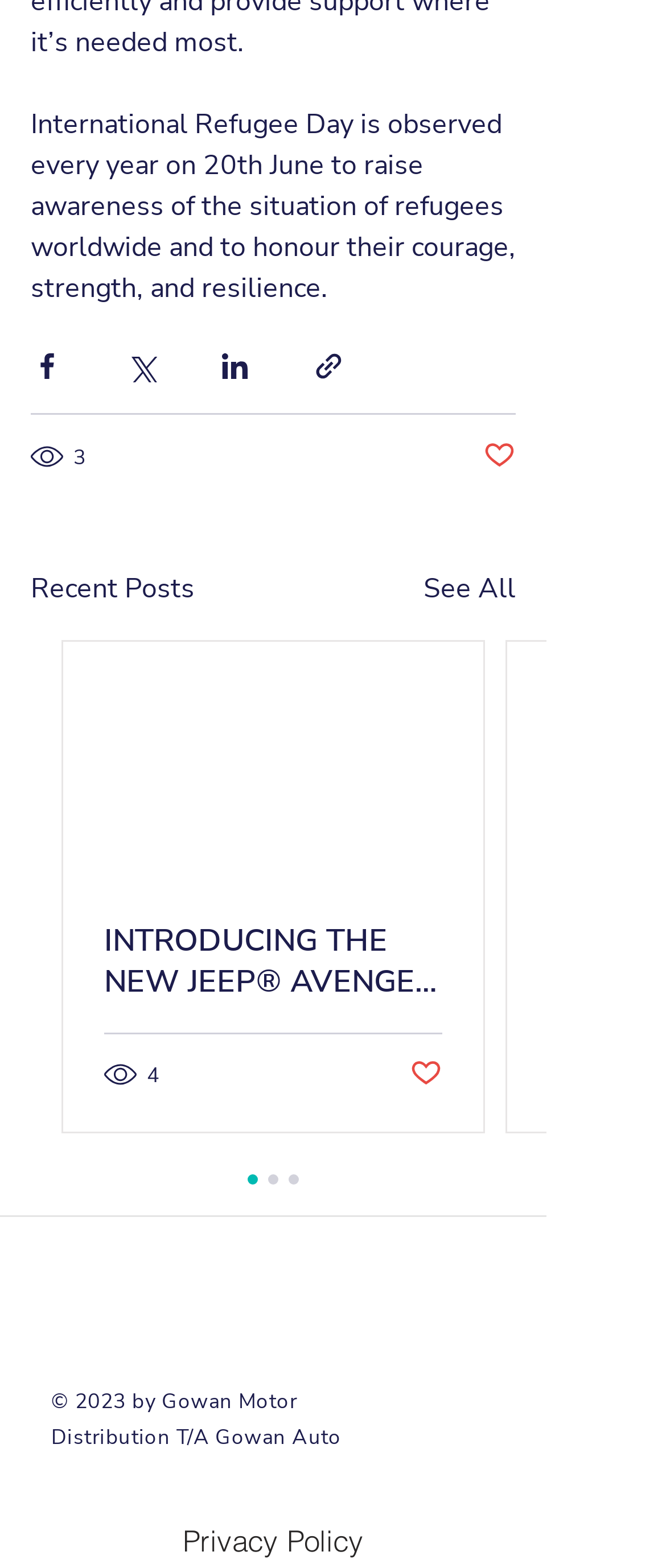Identify the bounding box coordinates for the region of the element that should be clicked to carry out the instruction: "Like the article". The bounding box coordinates should be four float numbers between 0 and 1, i.e., [left, top, right, bottom].

None